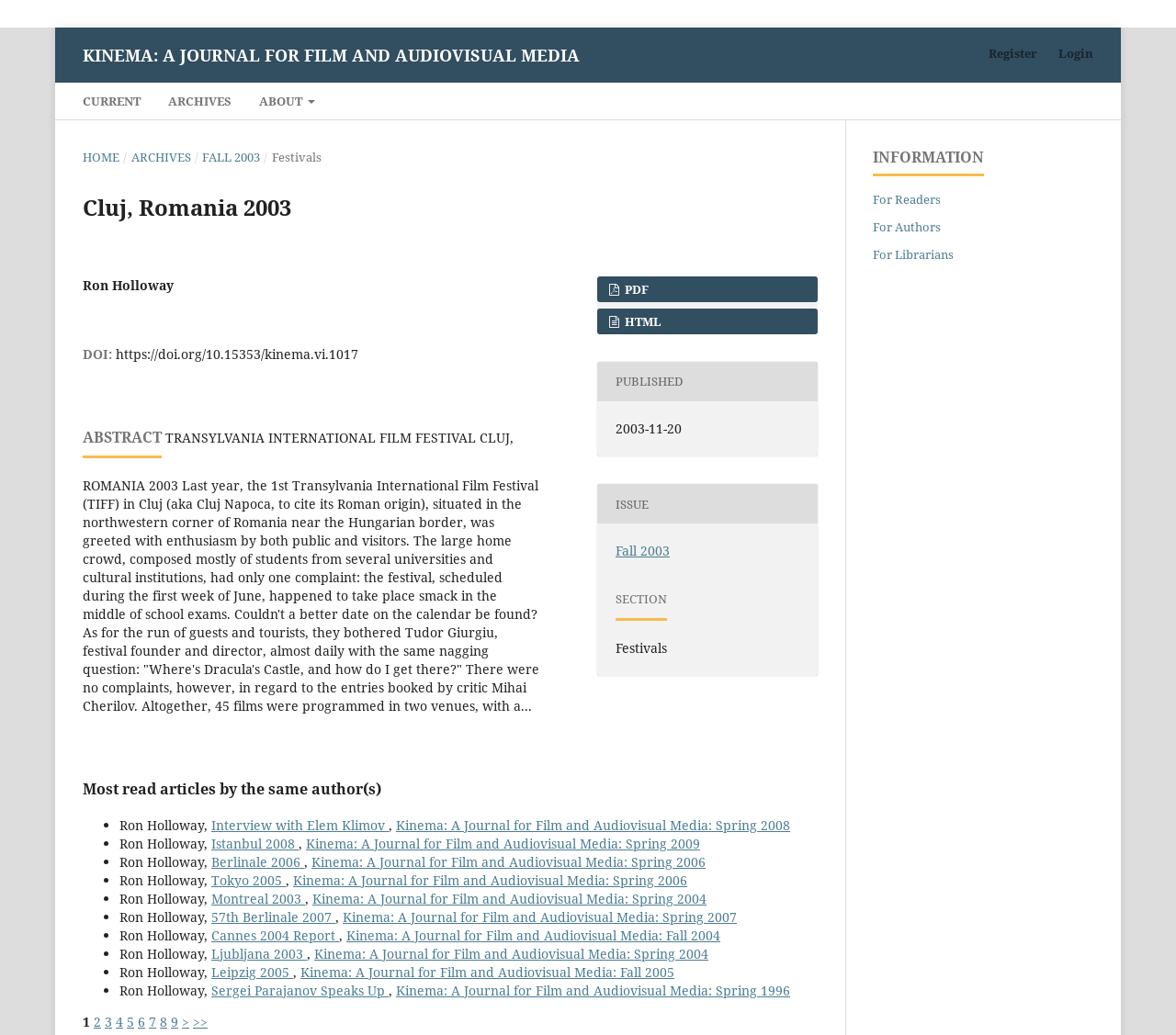Specify the bounding box coordinates of the element's region that should be clicked to achieve the following instruction: "Read more about the 'Festivals' section". The bounding box coordinates consist of four float numbers between 0 and 1, in the format [left, top, right, bottom].

[0.231, 0.144, 0.273, 0.16]